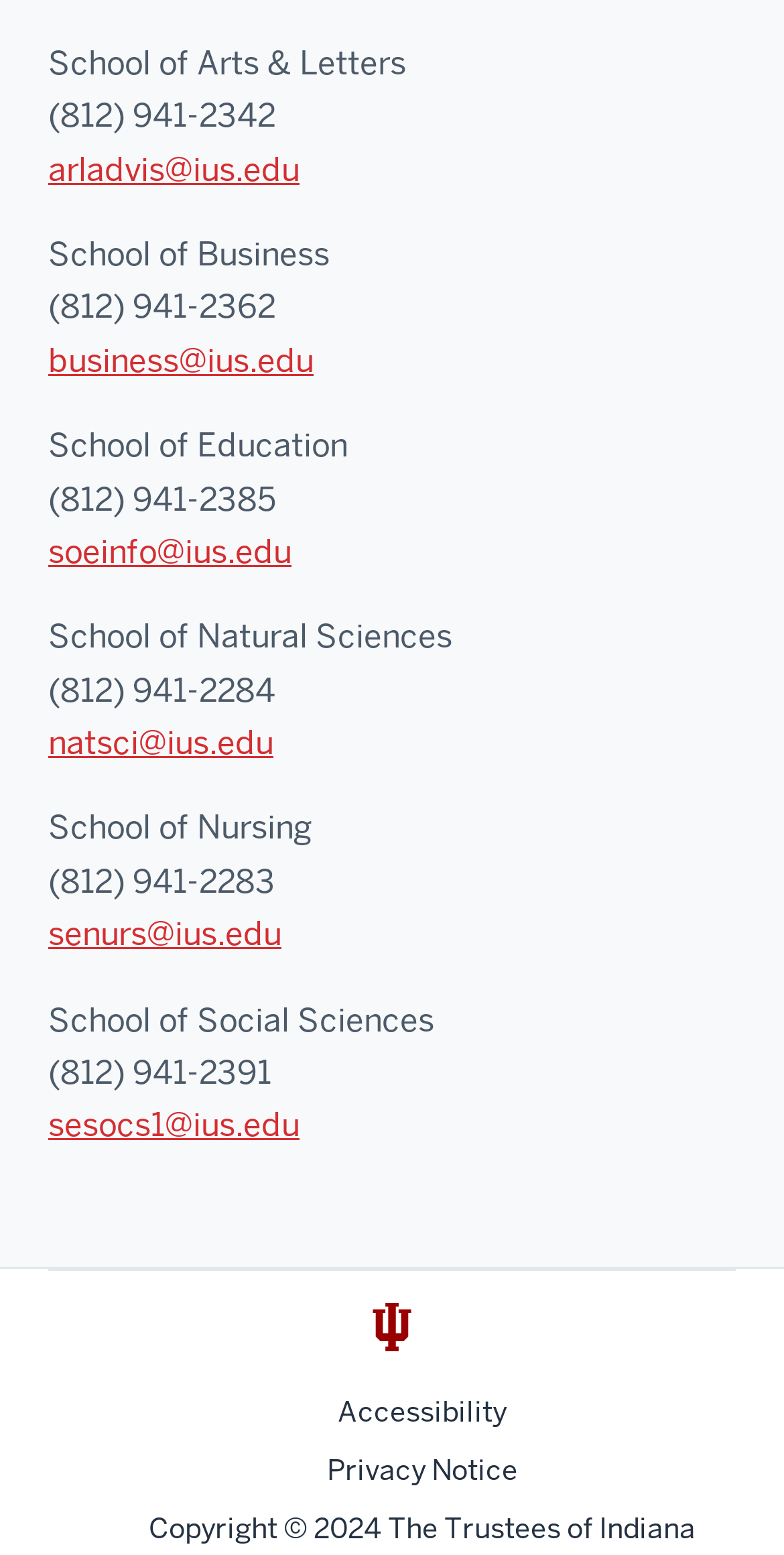Please provide a detailed answer to the question below by examining the image:
How many schools are listed on this webpage?

I counted the number of schools listed on the webpage, which are School of Arts & Letters, School of Business, School of Education, School of Natural Sciences, and School of Nursing, and School of Social Sciences. There are 6 schools in total.